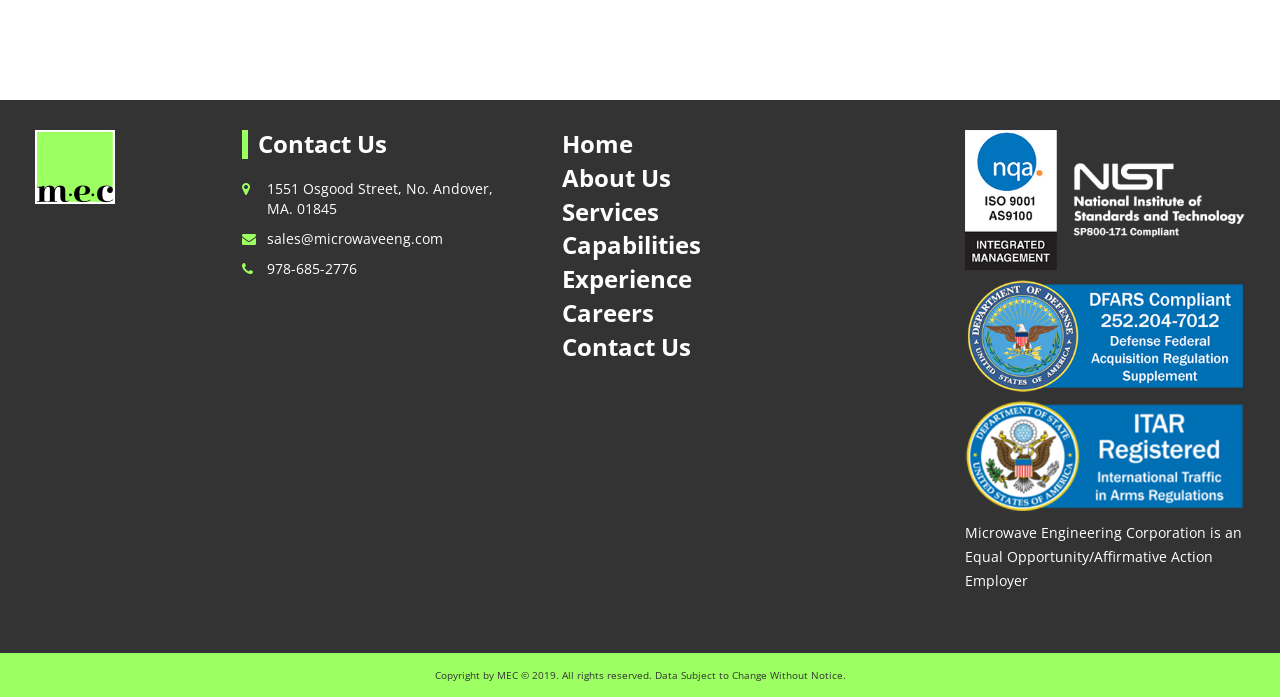Please find and report the bounding box coordinates of the element to click in order to perform the following action: "visit Home page". The coordinates should be expressed as four float numbers between 0 and 1, in the format [left, top, right, bottom].

[0.431, 0.187, 0.65, 0.228]